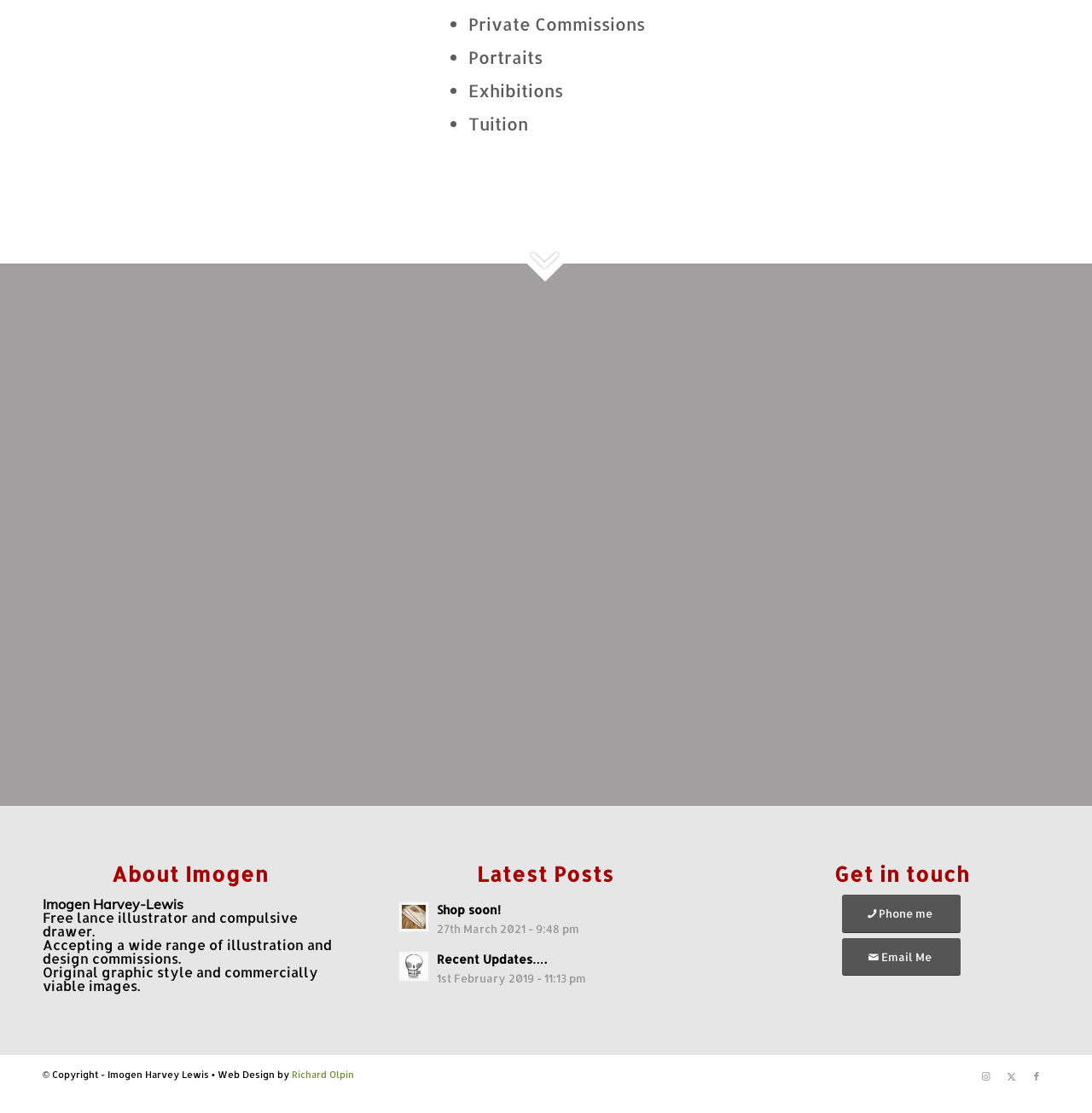Please find the bounding box coordinates of the section that needs to be clicked to achieve this instruction: "Click the 'Email Me' link".

[0.771, 0.843, 0.88, 0.877]